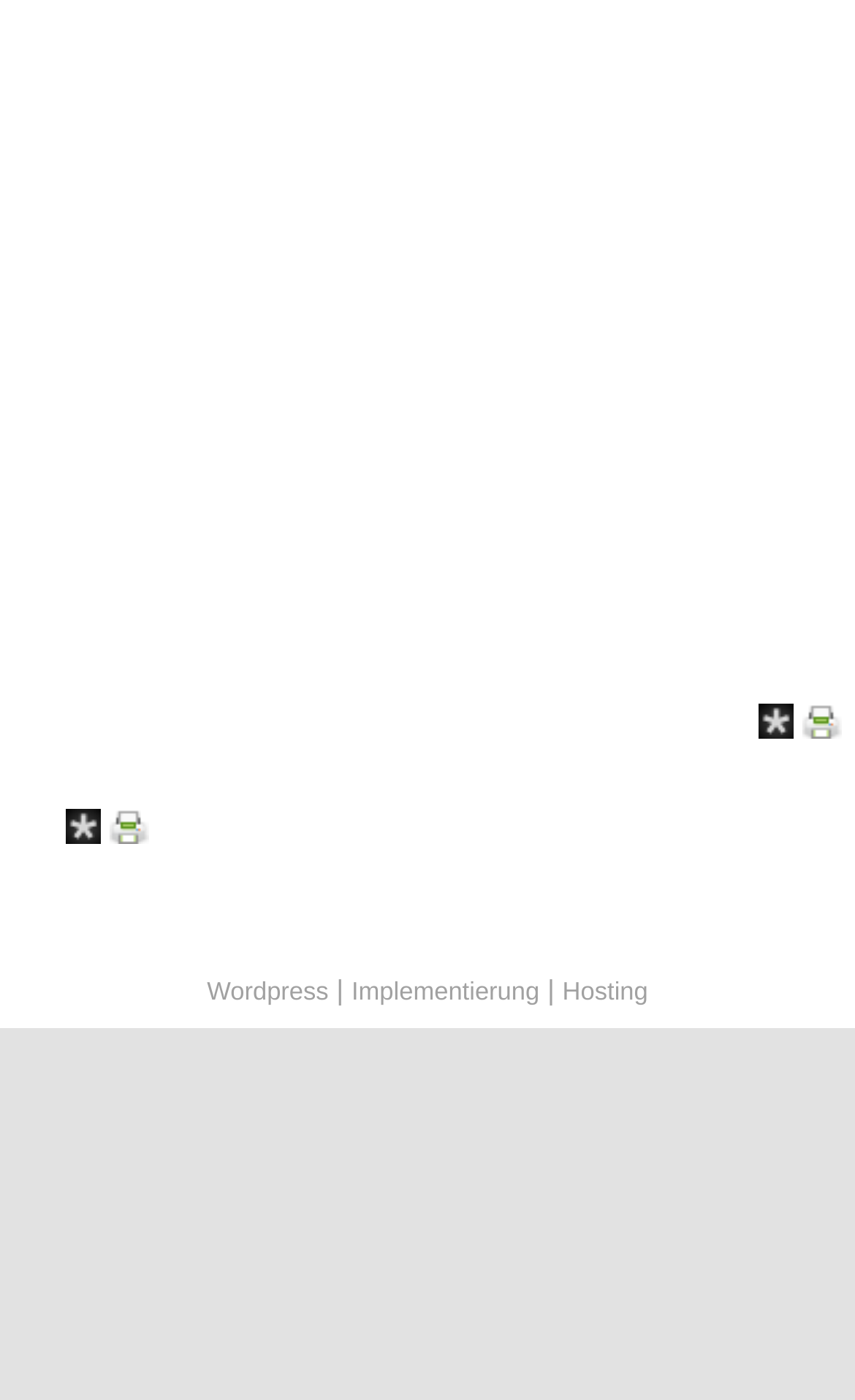How many links are in the footer section? Using the information from the screenshot, answer with a single word or phrase.

3